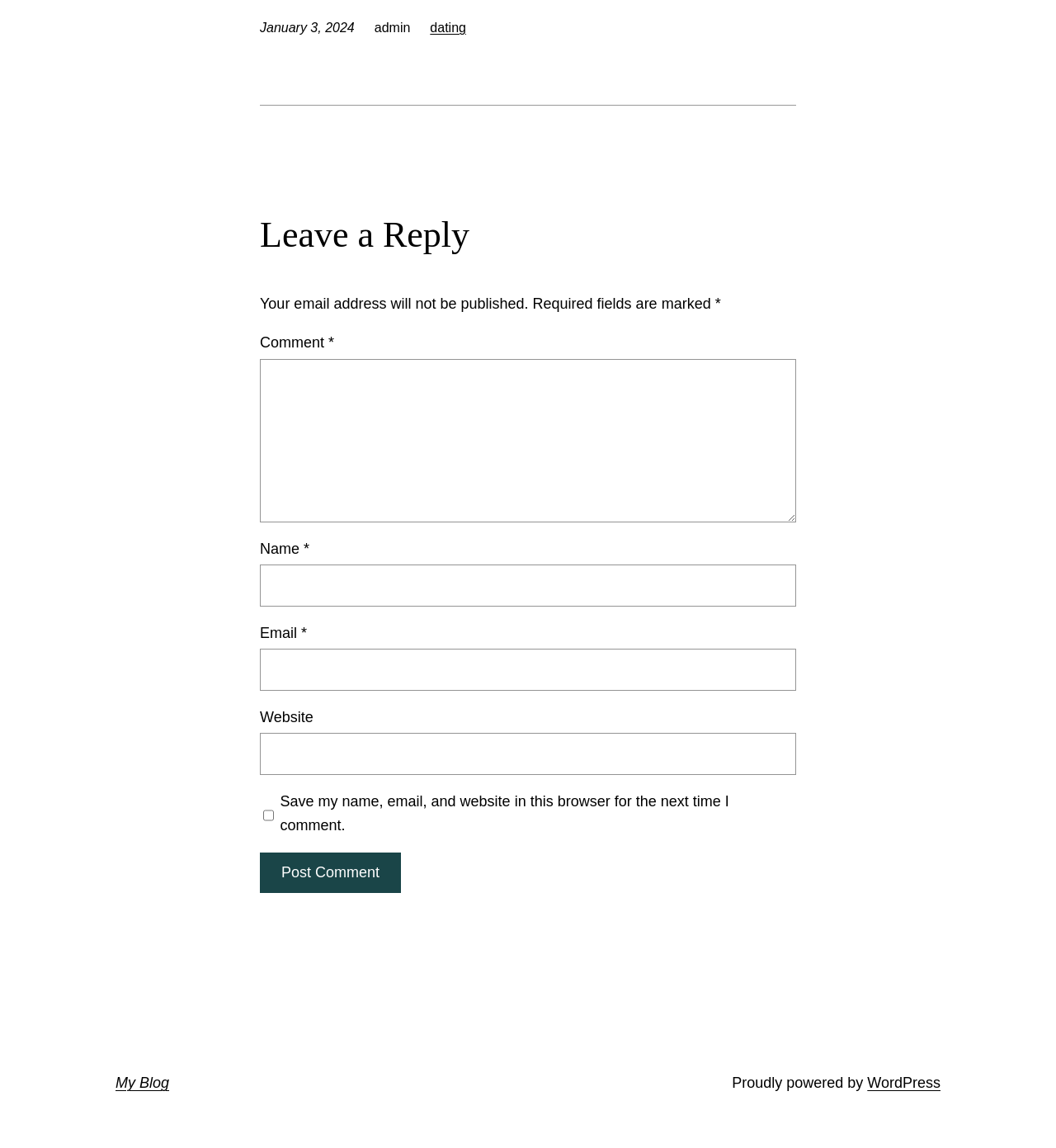Please identify the bounding box coordinates of the clickable element to fulfill the following instruction: "Enter a comment". The coordinates should be four float numbers between 0 and 1, i.e., [left, top, right, bottom].

[0.246, 0.312, 0.754, 0.455]